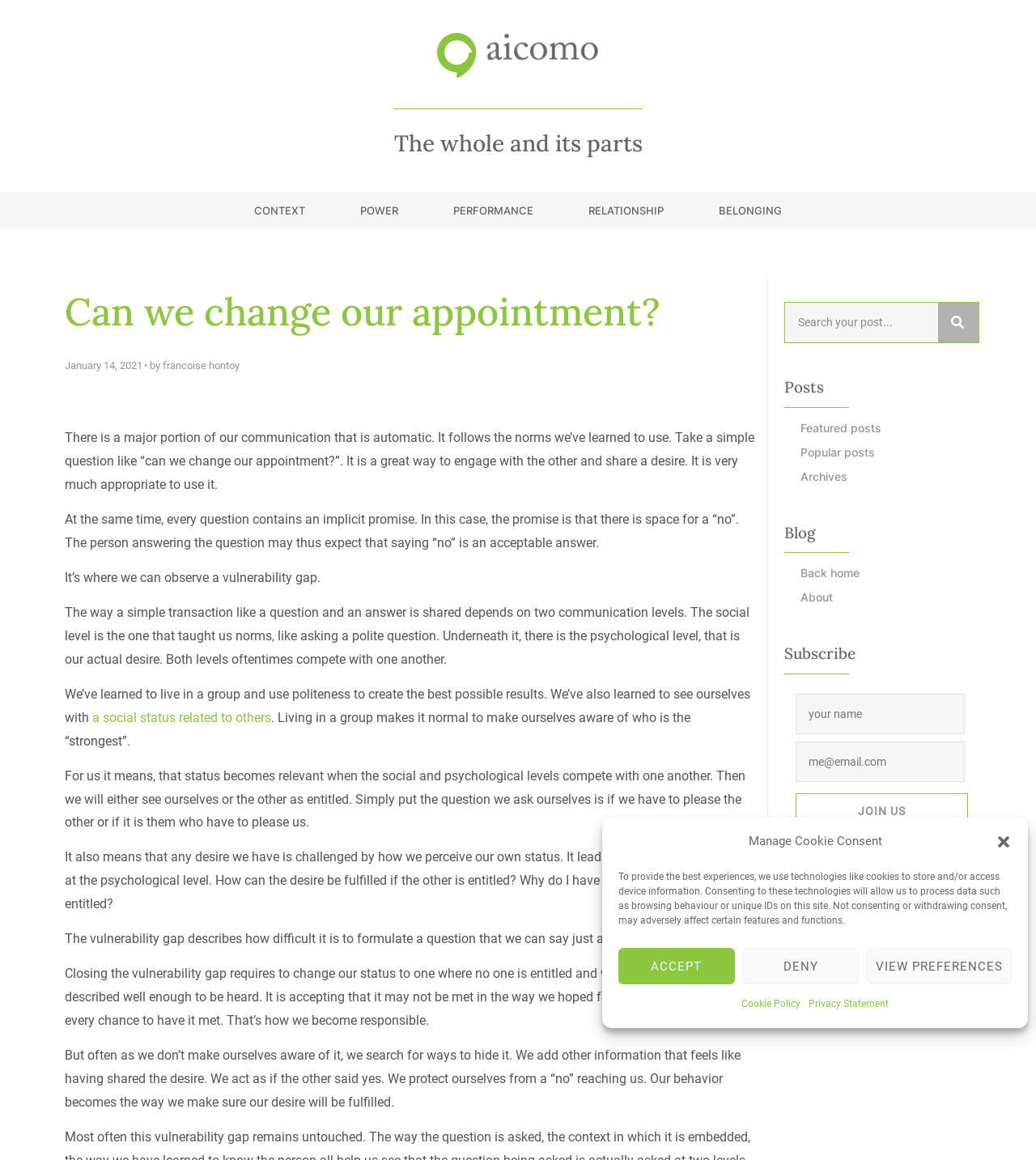Pinpoint the bounding box coordinates of the area that must be clicked to complete this instruction: "Click on the Facebook link".

None